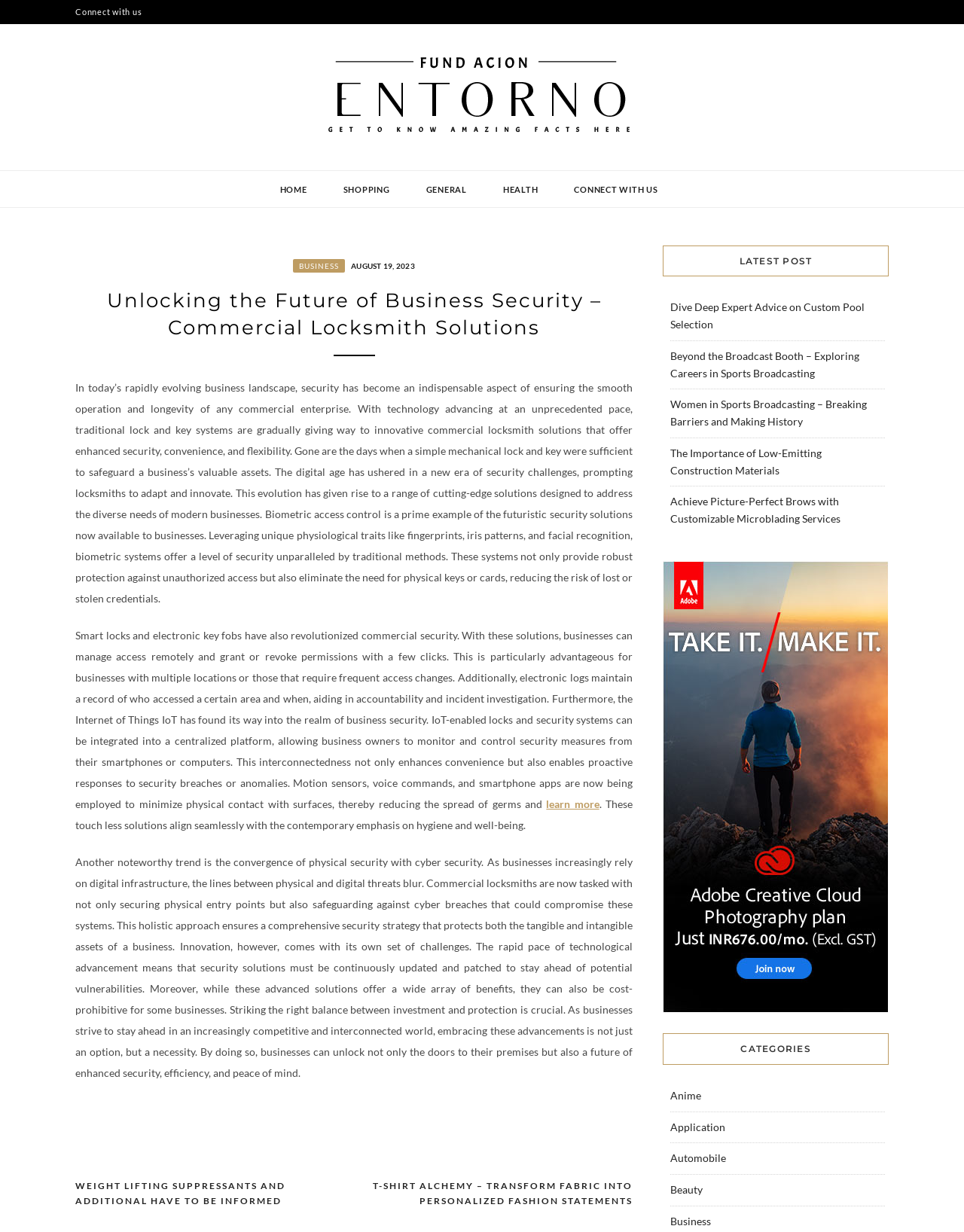Use the information in the screenshot to answer the question comprehensively: What is the main topic of the article?

Based on the content of the article, it appears to be discussing the importance of security in businesses and the various innovative solutions available to ensure the smooth operation and longevity of commercial enterprises.